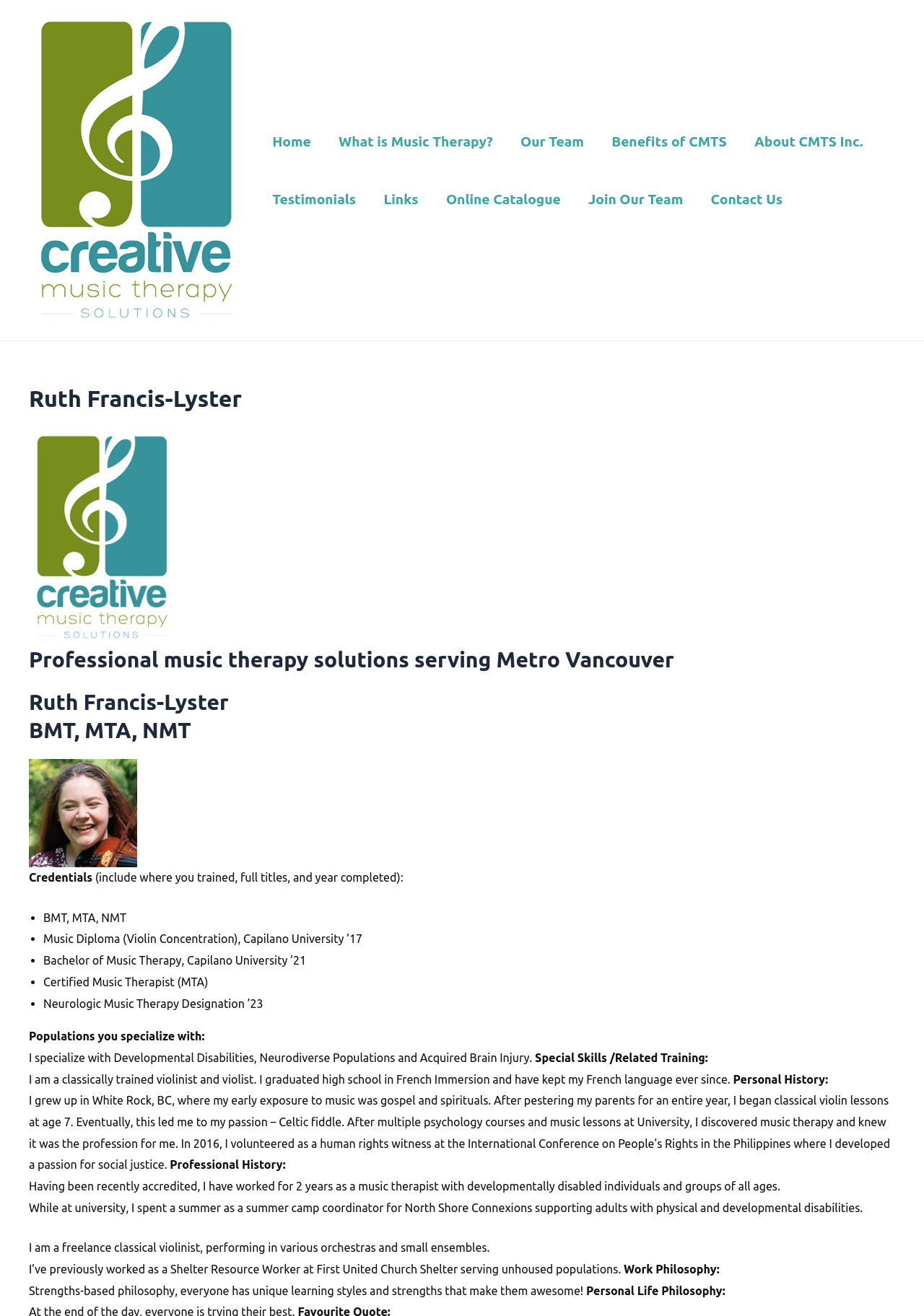Please analyze the image and provide a thorough answer to the question:
What instrument does Ruth Francis-Lyster play?

The answer can be found in the static text element 'I am a classically trained violinist and violist.' which is located in the middle of the webpage, indicating that Ruth Francis-Lyster plays the violin.